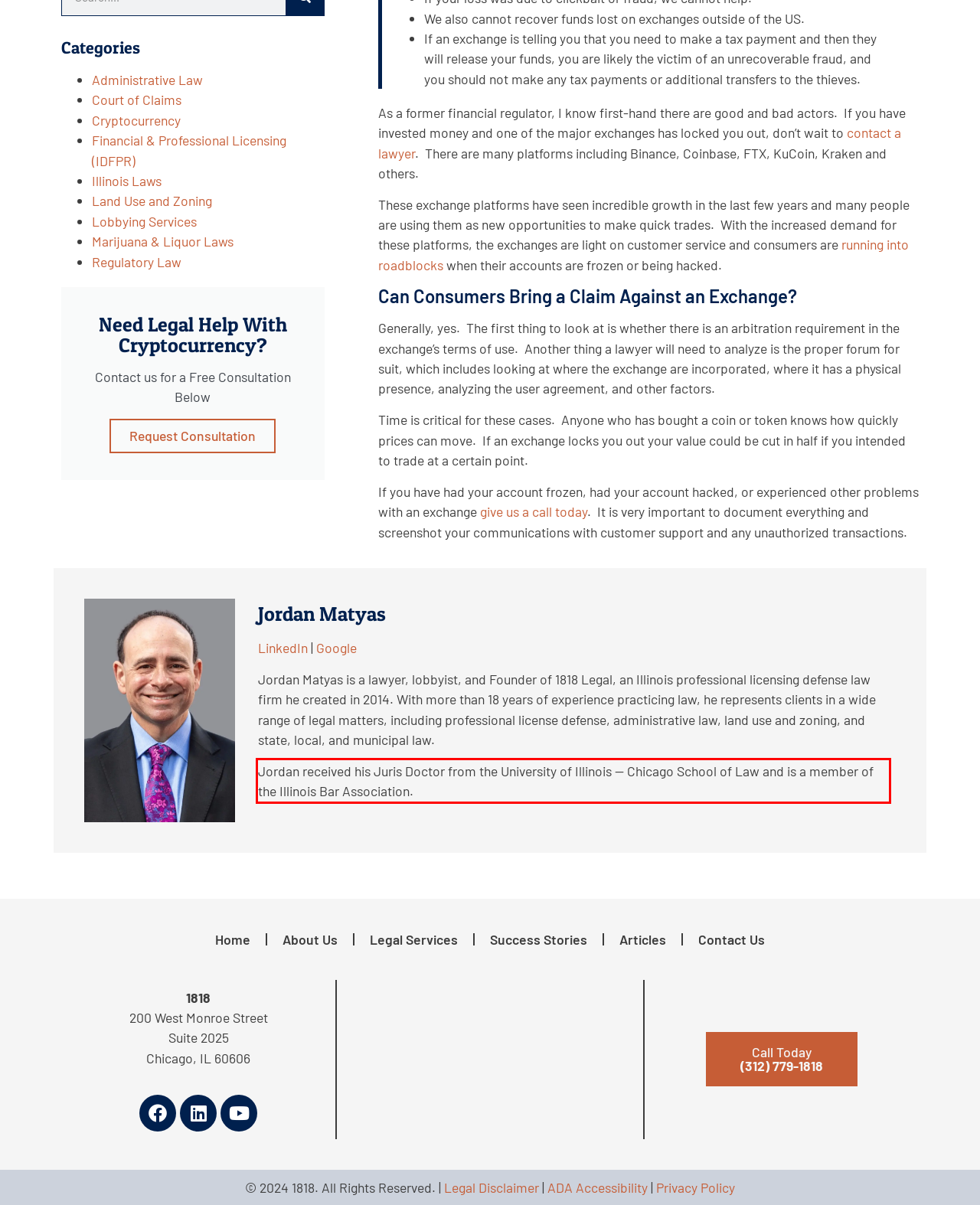You are given a screenshot of a webpage with a UI element highlighted by a red bounding box. Please perform OCR on the text content within this red bounding box.

Jordan received his Juris Doctor from the University of Illinois — Chicago School of Law and is a member of the Illinois Bar Association.